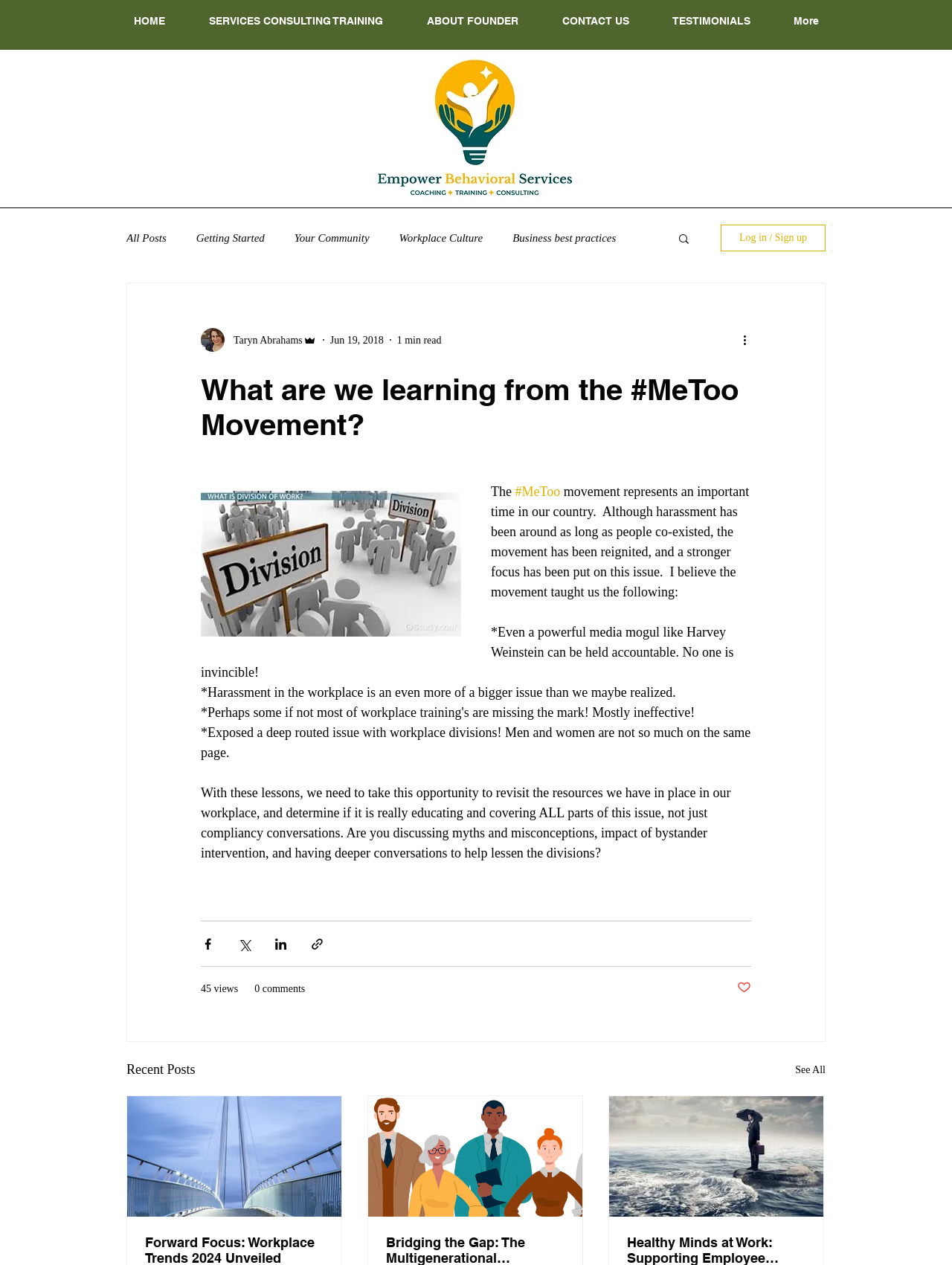What is the date of this article?
Could you please answer the question thoroughly and with as much detail as possible?

The date of the article can be found in the article section, where it says 'Jun 19, 2018'.